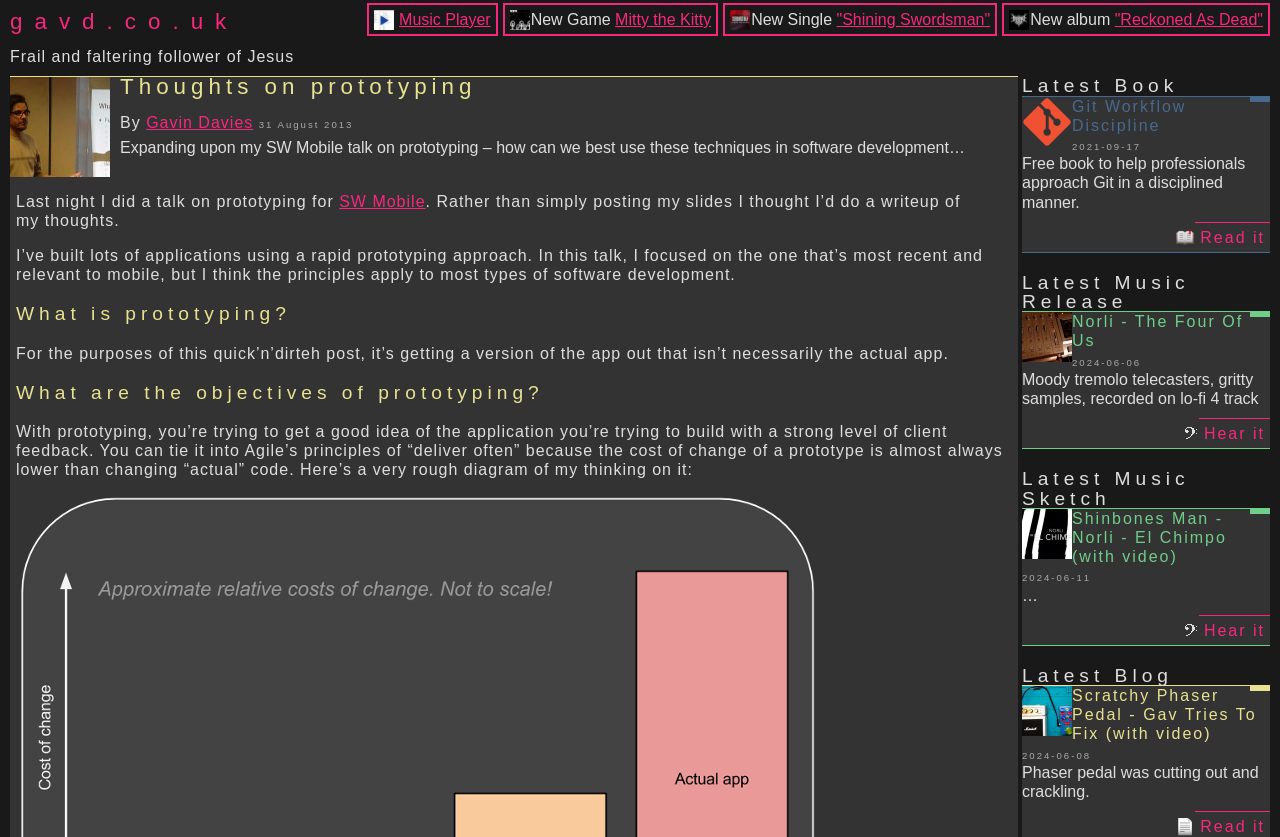What is the author's profession?
Look at the screenshot and give a one-word or phrase answer.

Software developer